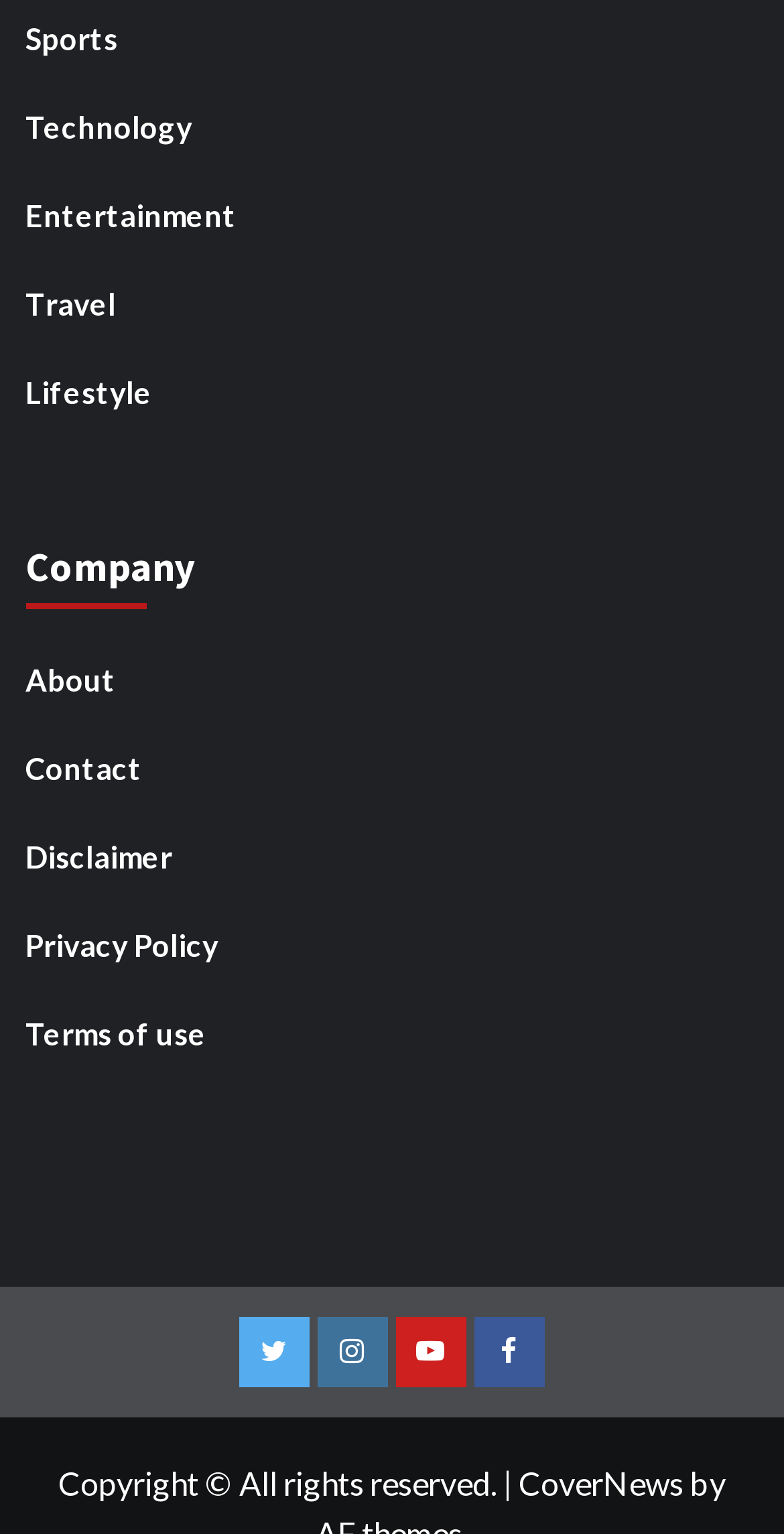Please identify the bounding box coordinates of the clickable area that will fulfill the following instruction: "Visit the Company page". The coordinates should be in the format of four float numbers between 0 and 1, i.e., [left, top, right, bottom].

[0.032, 0.342, 0.968, 0.414]